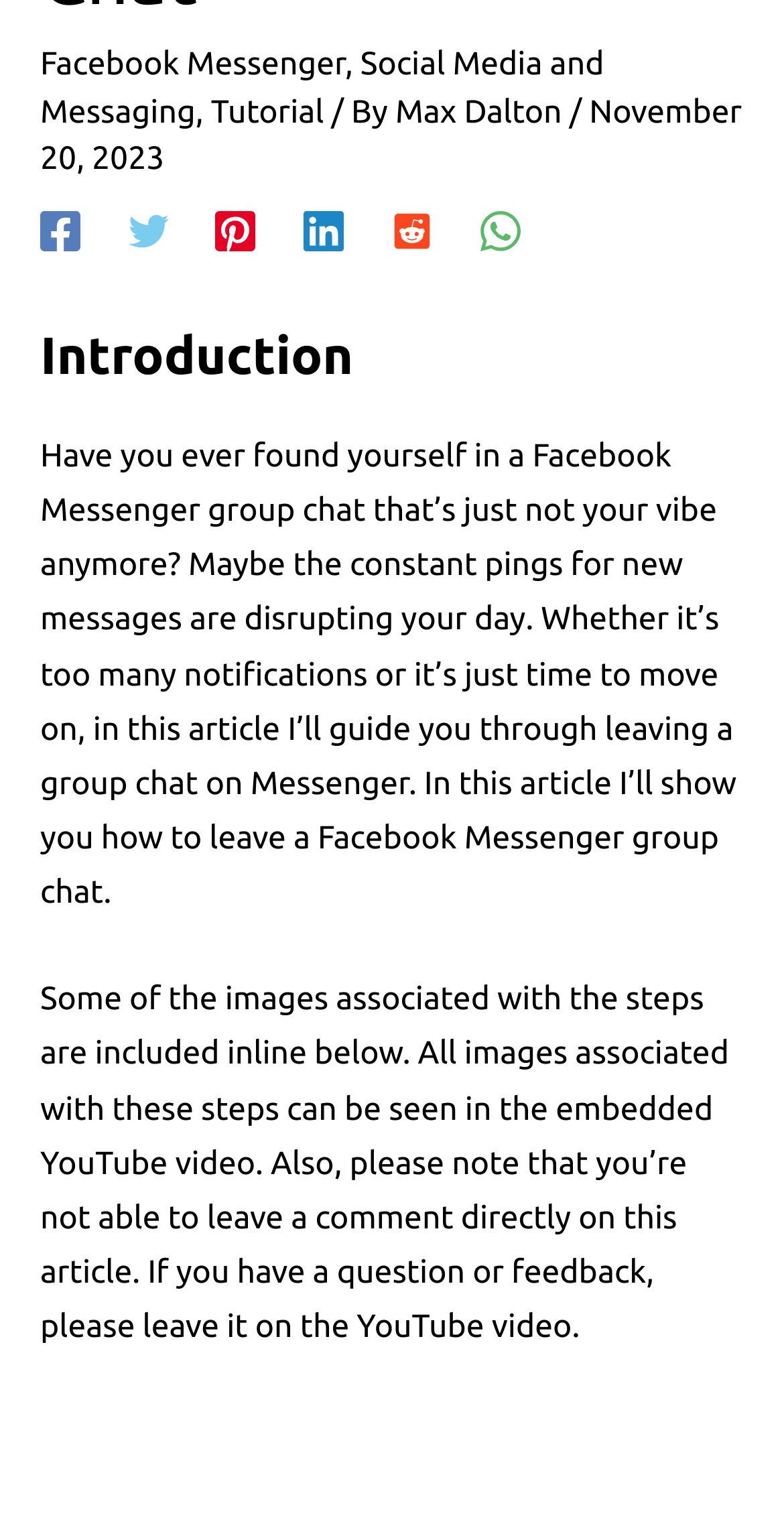Identify the bounding box of the HTML element described here: "Max Dalton". Provide the coordinates as four float numbers between 0 and 1: [left, top, right, bottom].

[0.504, 0.061, 0.726, 0.084]